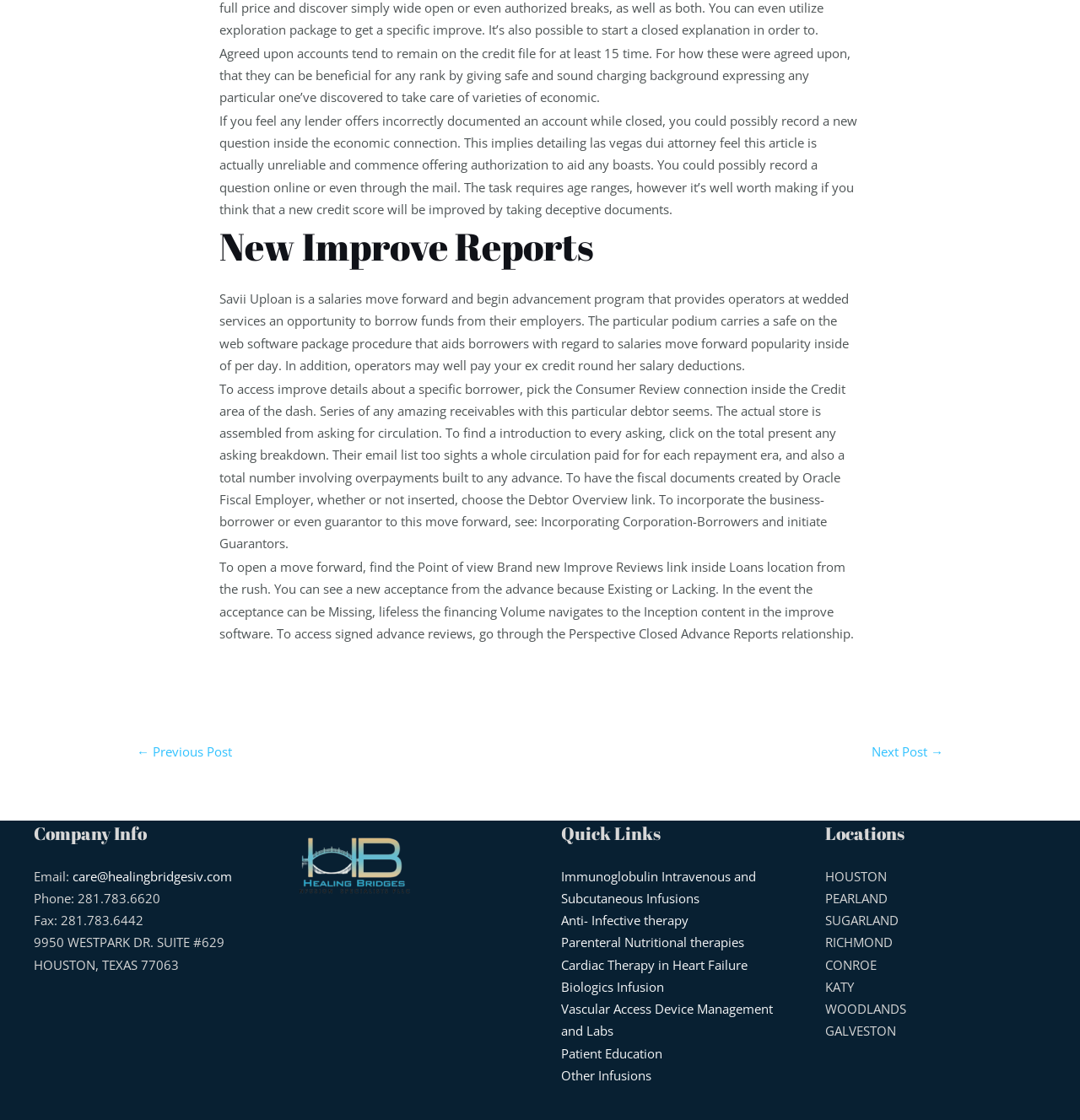Give a concise answer using only one word or phrase for this question:
How many locations are listed on the webpage?

7